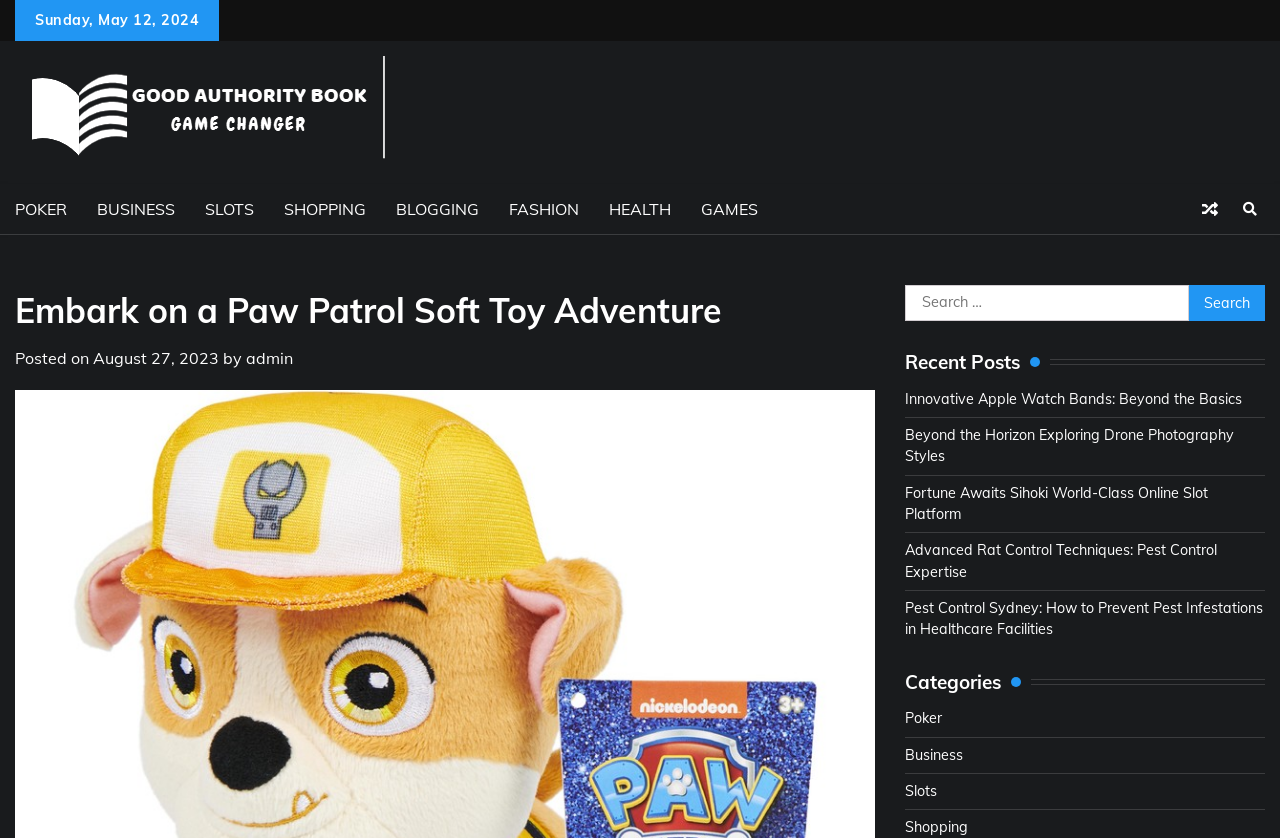Based on the image, give a detailed response to the question: How many recent posts are listed?

I counted the number of recent posts listed under the 'Recent Posts' heading. There are 5 recent posts listed, each with a title and a link.